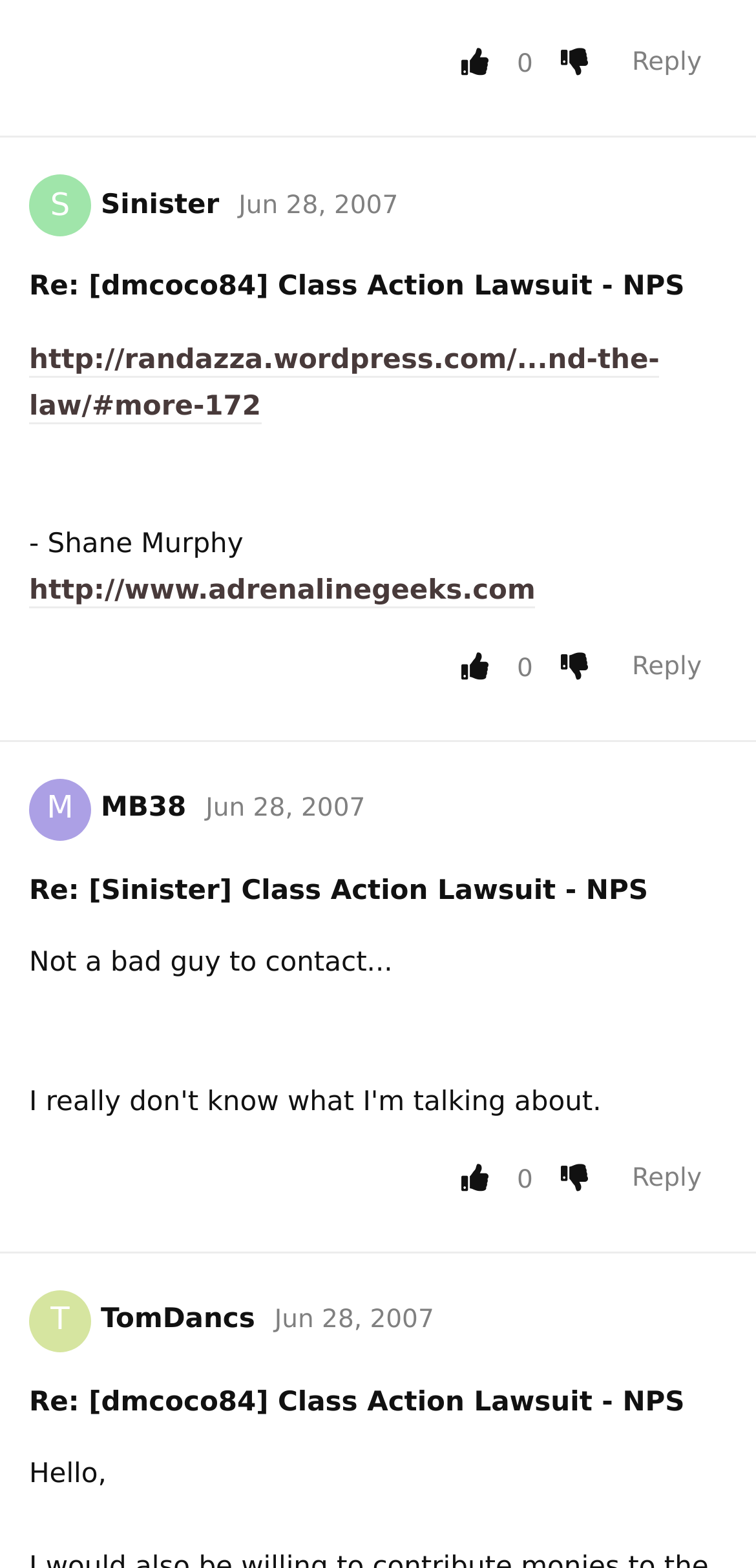Examine the screenshot and answer the question in as much detail as possible: How many posts are on this page?

I counted the number of post headers, which are 'S Sinister', 'M MB38', and 'T TomDancs'. Each of these headers is associated with a post, so there are 3 posts on this page.